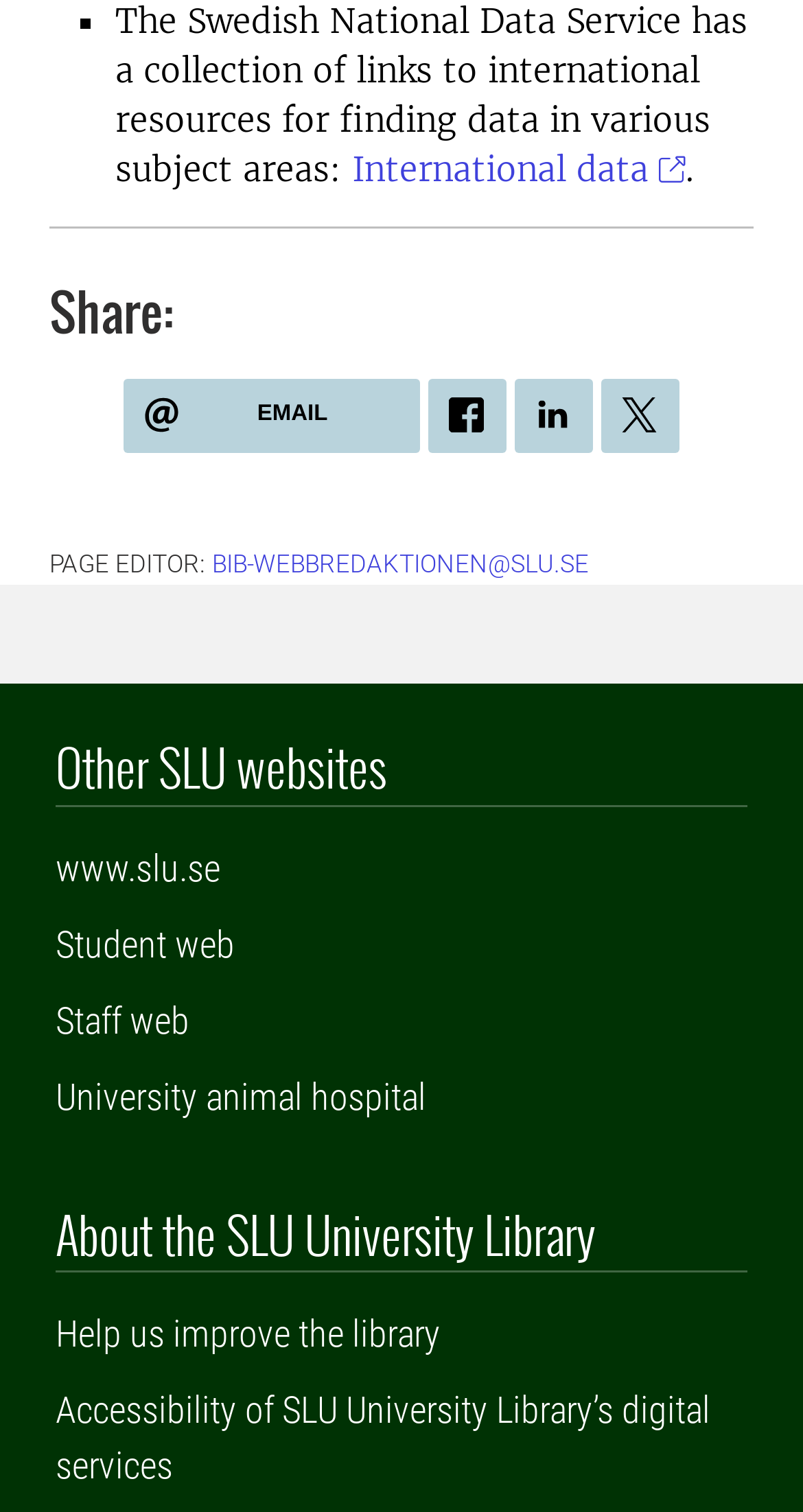What is the email address of the page editor?
Give a single word or phrase as your answer by examining the image.

BIB-WEBBREDAKTIONEN@SLU.SE